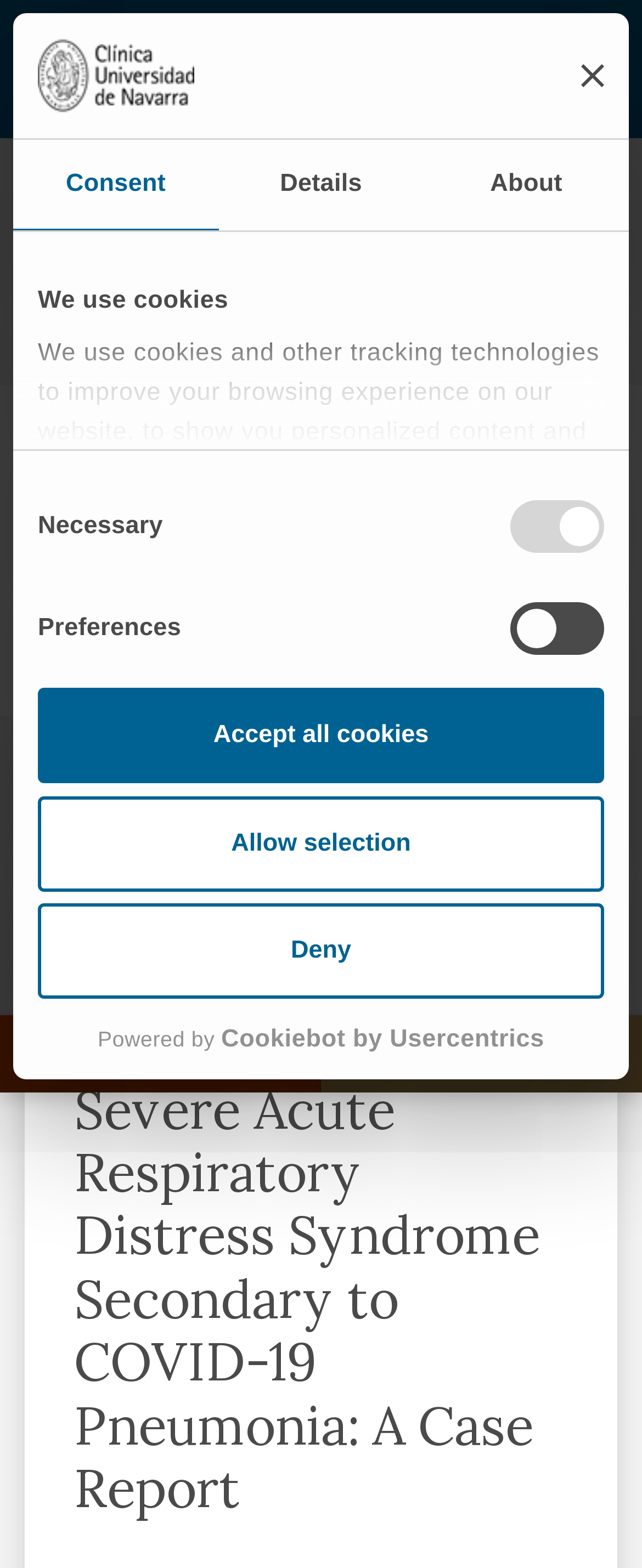Offer a detailed explanation of the webpage layout and contents.

This webpage appears to be a scientific publication from the Clínica Universidad de Navarra, specifically a case report on inhaled nitric oxide in acute severe pulmonary hypertension and severe acute respiratory distress syndrome secondary to COVID-19 pneumonia. 

At the top of the page, there is a logo of the Clínica Universidad de Navarra, accompanied by a navigation menu with links to "Inicio", "Investigación y ensayos", and "Publicaciones científicas". 

Below the navigation menu, there is a prominent heading that displays the title of the case report. 

On the left side of the page, there is a cookie consent dialog with a heading "We use cookies" and a description explaining the use of cookies and tracking technologies on the website. The dialog has several checkboxes for selecting cookie preferences, including "Necessary", "Preferences", "Statistics", and "Marketing". There are also buttons to "Deny", "Allow selection", and "Accept all cookies". 

On the right side of the page, there are two buttons, one with a question mark icon and the other with a patient icon, which may provide additional help or access to a patient area. 

At the bottom of the page, there is a link to the logo of the Clínica Universidad de Navarra, which opens in a new window, and a text "Powered by Cookiebot by Usercentrics".